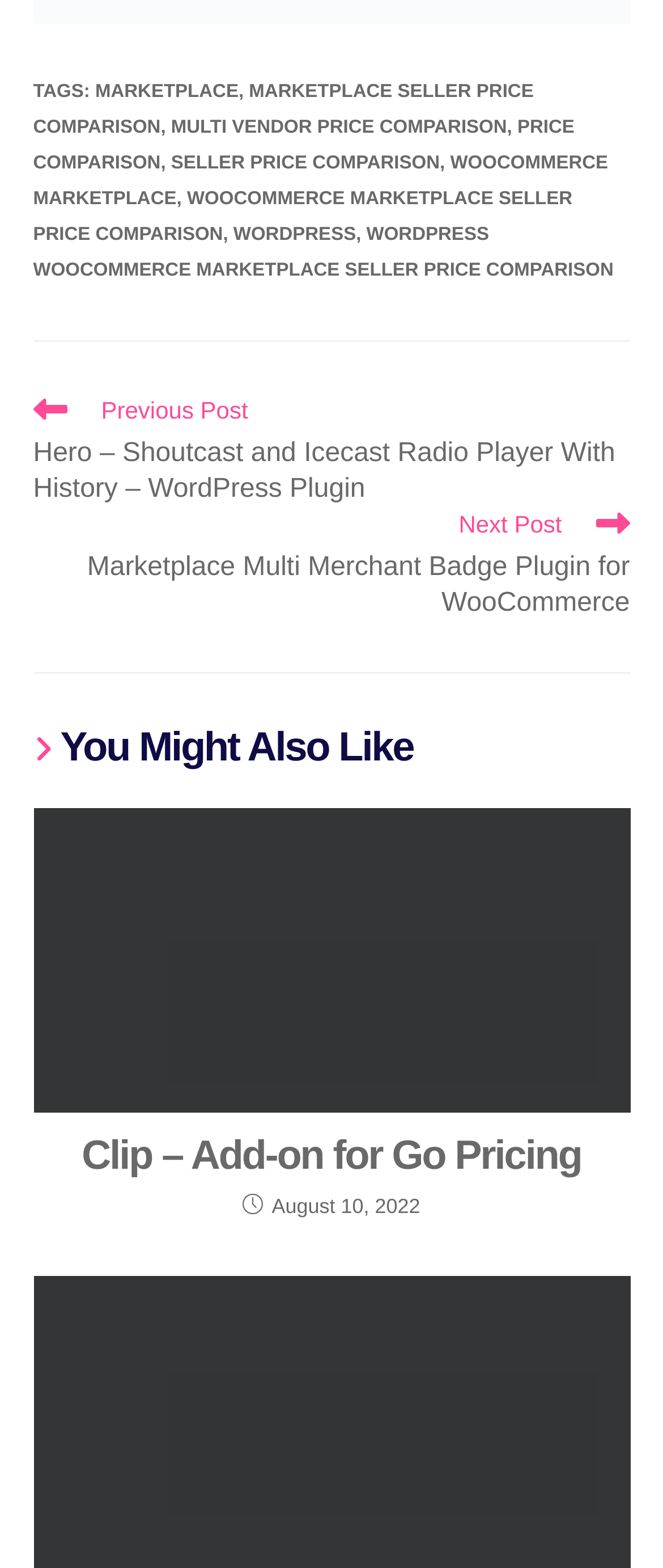Please identify the bounding box coordinates of the element's region that needs to be clicked to fulfill the following instruction: "Go to the previous post". The bounding box coordinates should consist of four float numbers between 0 and 1, i.e., [left, top, right, bottom].

[0.05, 0.251, 0.95, 0.324]